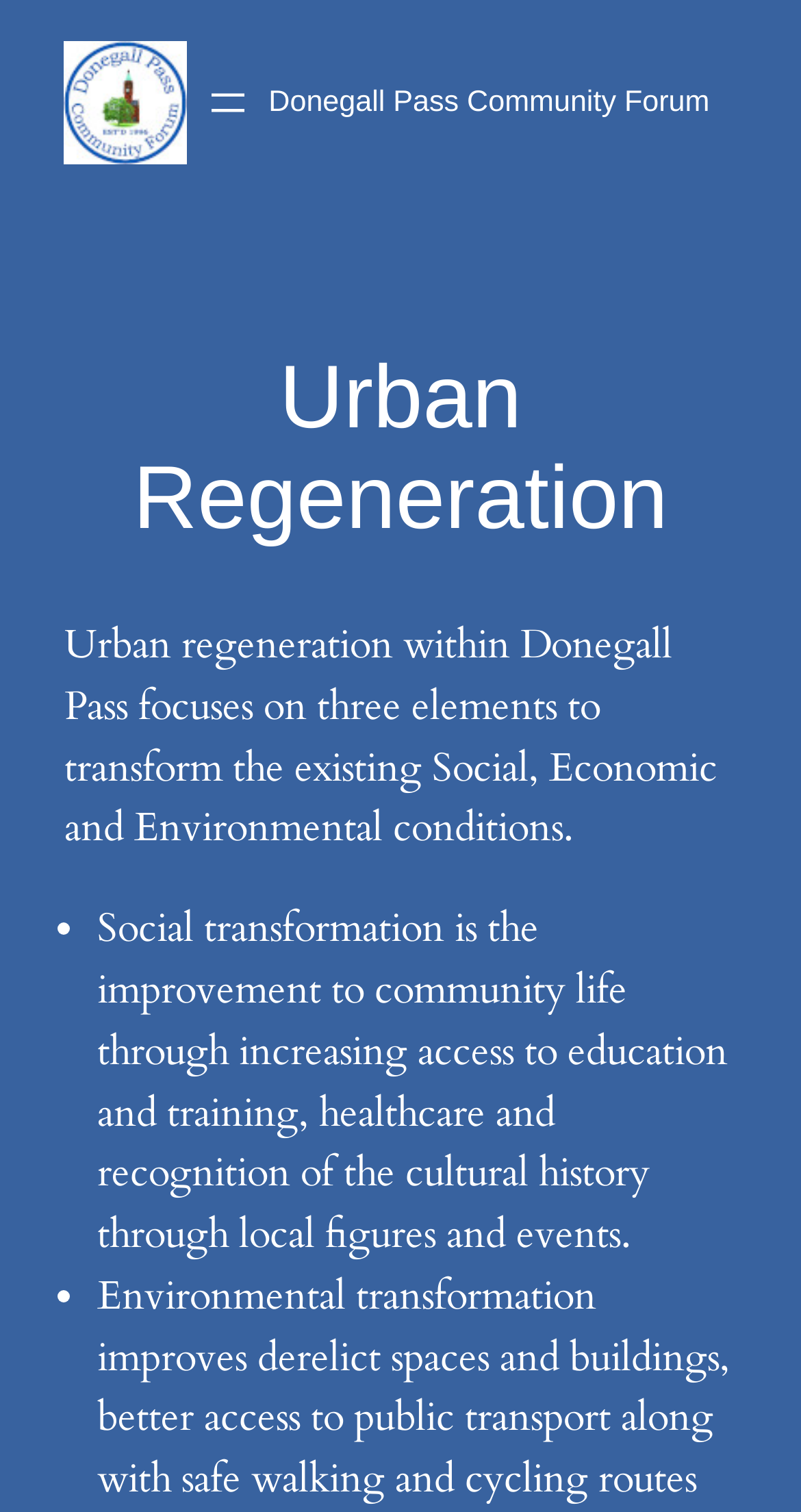What is the focus of urban regeneration in Donegall Pass?
Refer to the image and offer an in-depth and detailed answer to the question.

Based on the webpage, urban regeneration in Donegall Pass focuses on three elements to transform the existing Social, Economic and Environmental conditions. This is stated in the StaticText element with the text 'Urban regeneration within Donegall Pass focuses on three elements to transform the existing Social, Economic and Environmental conditions.'